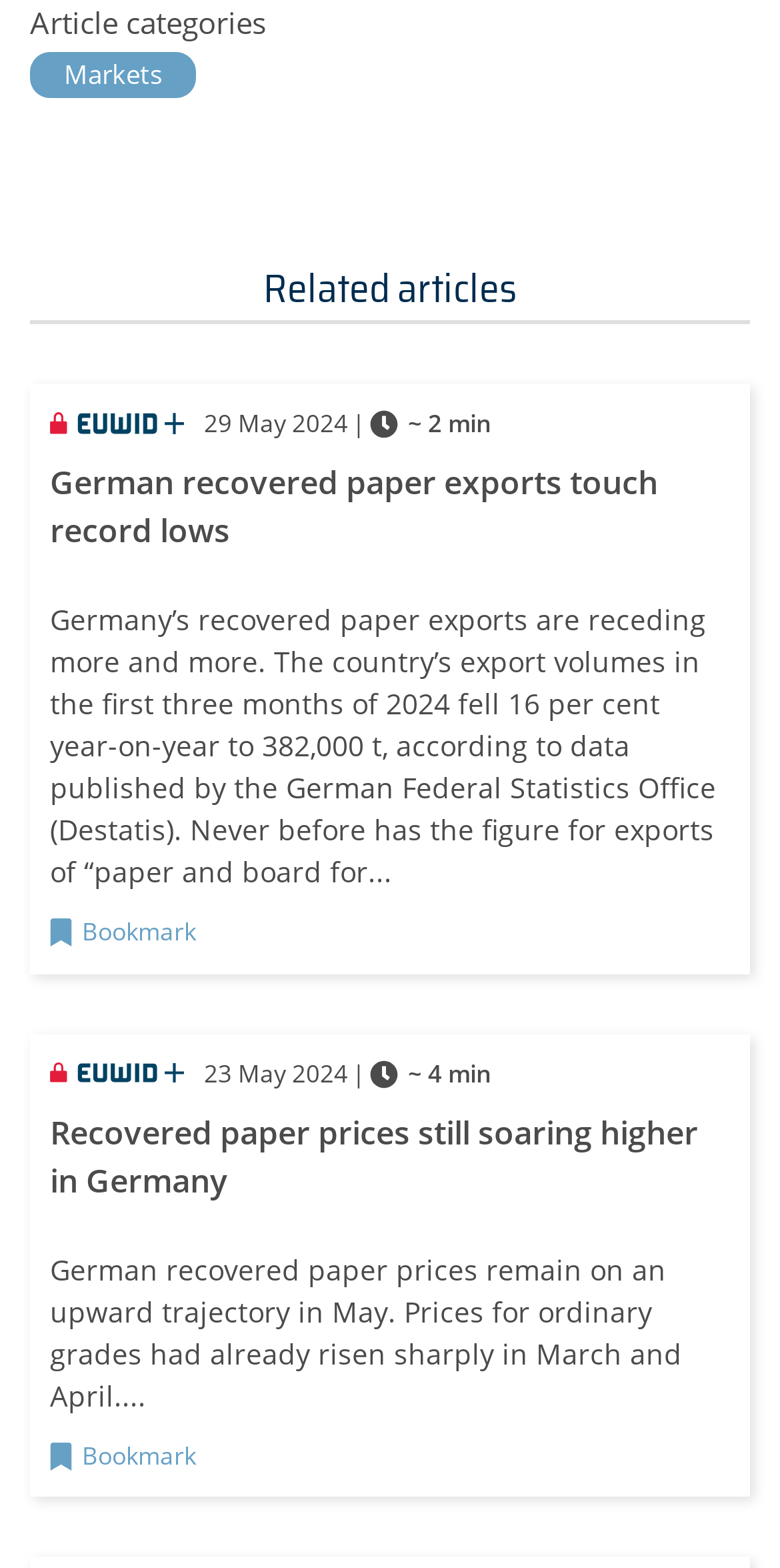Please identify the coordinates of the bounding box that should be clicked to fulfill this instruction: "Browse related articles".

[0.038, 0.171, 0.962, 0.207]